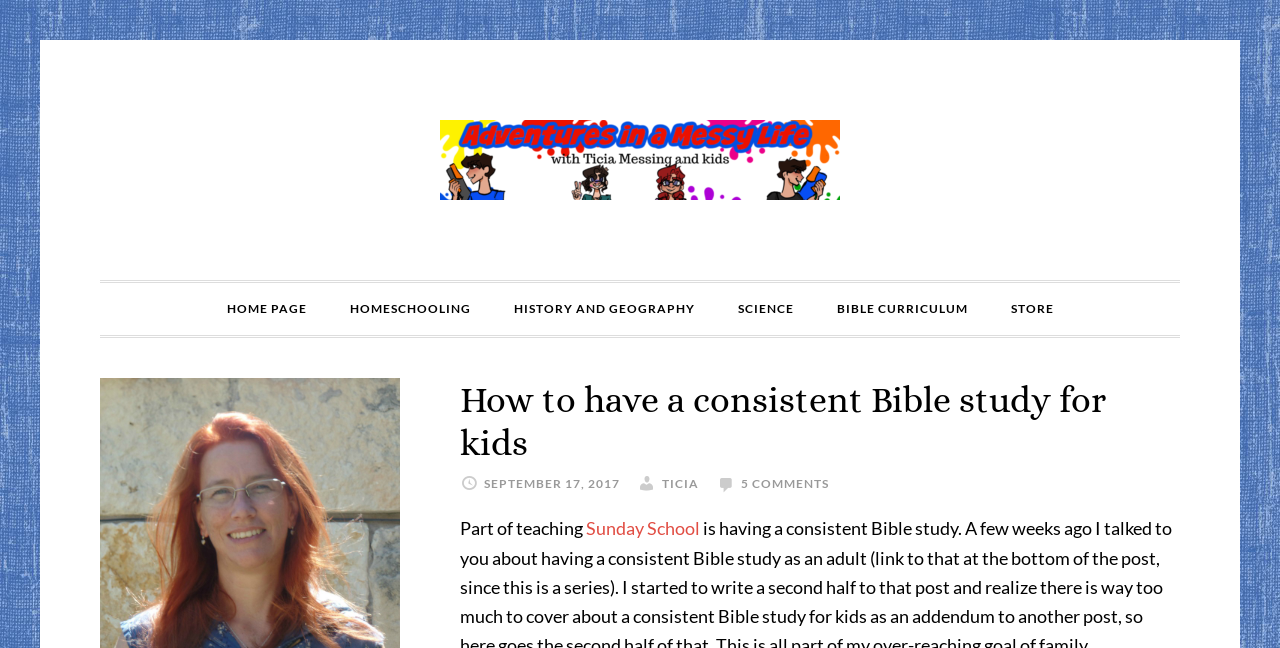Give a one-word or short phrase answer to the question: 
When was the article 'How to have a consistent Bible study for kids' published?

September 17, 2017